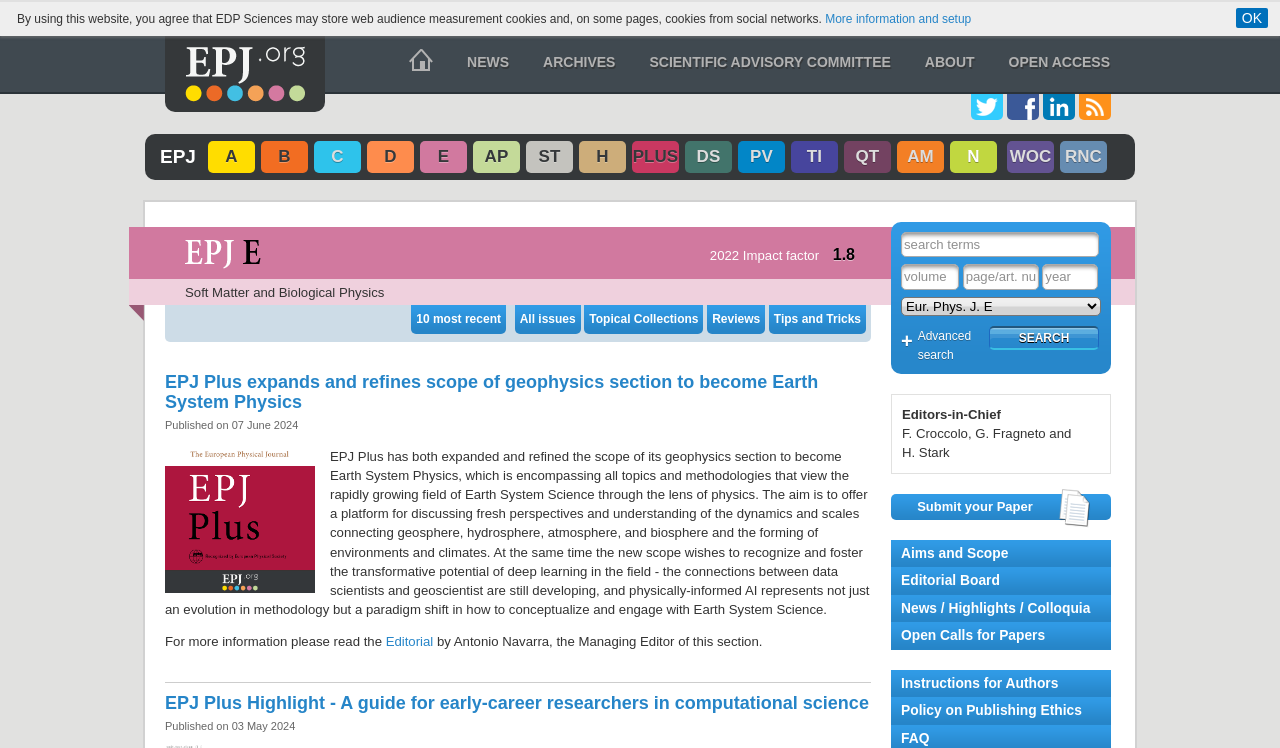Craft a detailed narrative of the webpage's structure and content.

The webpage is about The European Physical Journal E (EPJ E), a scientific journal that publishes papers on advances in the understanding of physical aspects of Soft, Liquid, and Living Systems. 

At the top of the page, there is a notification bar with a message about cookies and a link to "More information and setup" and an "OK" button to the right. Below this, there is a navigation menu with links to "NEWS", "ARCHIVES", "SCIENTIFIC ADVISORY COMMITTEE", "ABOUT", and "OPEN ACCESS". 

To the left of the navigation menu, there is a section with a heading "EPJ" and a series of links labeled "A" to "WOC" below it. 

On the right side of the page, there is a section with a heading "2022 Impact factor" and a value of "1.8" below it. Below this, there is a link to "EPJ E - Soft Matter and Biological Physics" with an image to the left. 

Further down, there are links to "10 most recent", "All issues", "Topical Collections", "Reviews", and "Tips and Tricks". 

The main content of the page is divided into two sections. The first section has a heading "EPJ Plus expands and refines scope of geophysics section to become Earth System Physics" and a description of the new scope of the journal. The second section has a heading "EPJ Plus Highlight - A guide for early-career researchers in computational science" and a description of the guide. 

To the right of the main content, there is a search box with fields for "search terms", "volume", "page/art. number", and "year", as well as a combobox and an "Advanced search" link. Below this, there is a button labeled "Search". 

At the bottom of the page, there is a section with information about the editors-in-chief, a link to "Submit your Paper", and links to "Aims and Scope", "Editorial Board", "News / Highlights / Colloquia", "Open Calls for Papers", "Instructions for Authors", and "Policy on Publishing Ethics".